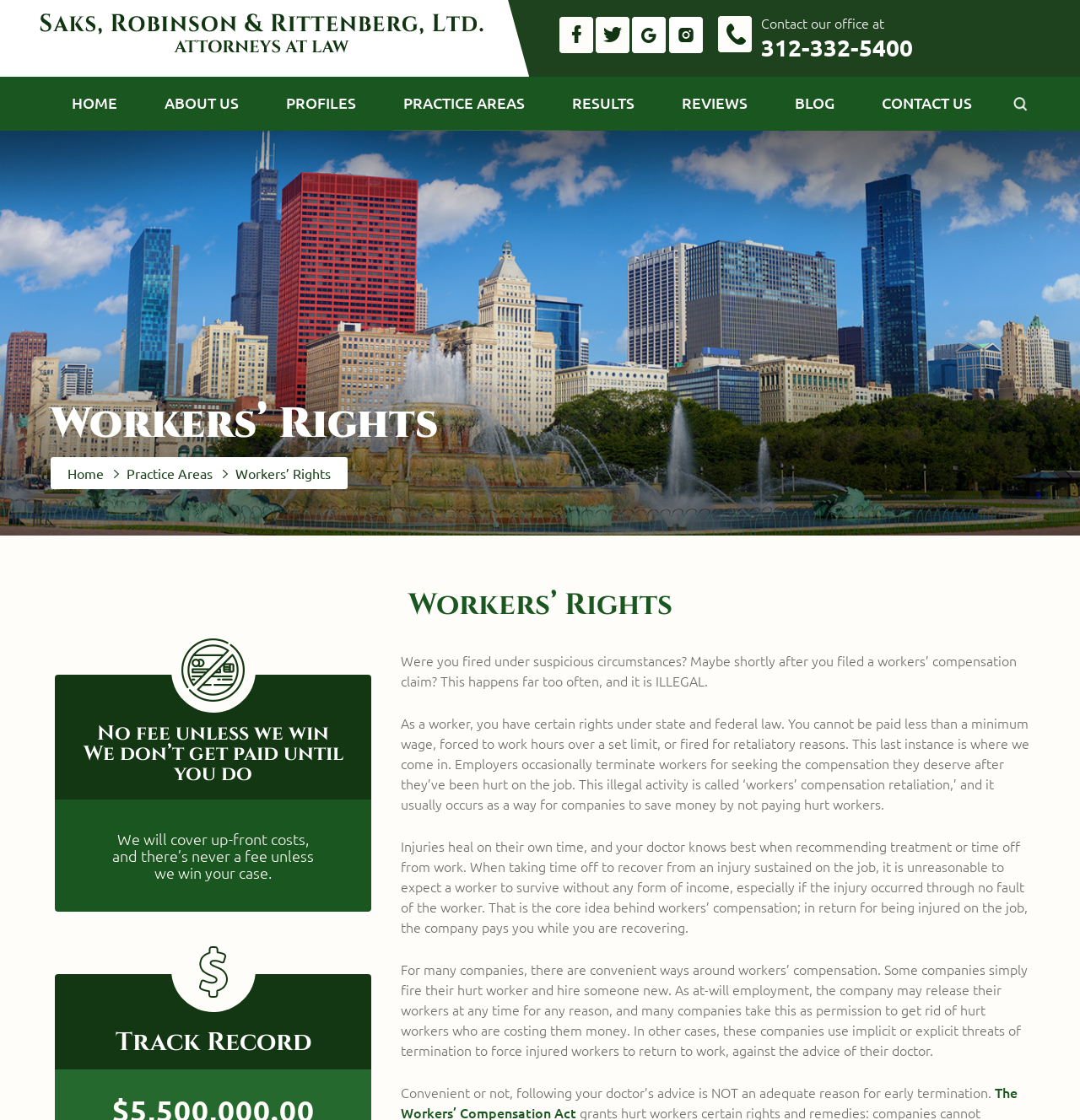Find the bounding box coordinates of the clickable area that will achieve the following instruction: "Subscribe to the GAP Insights Newsletter".

None